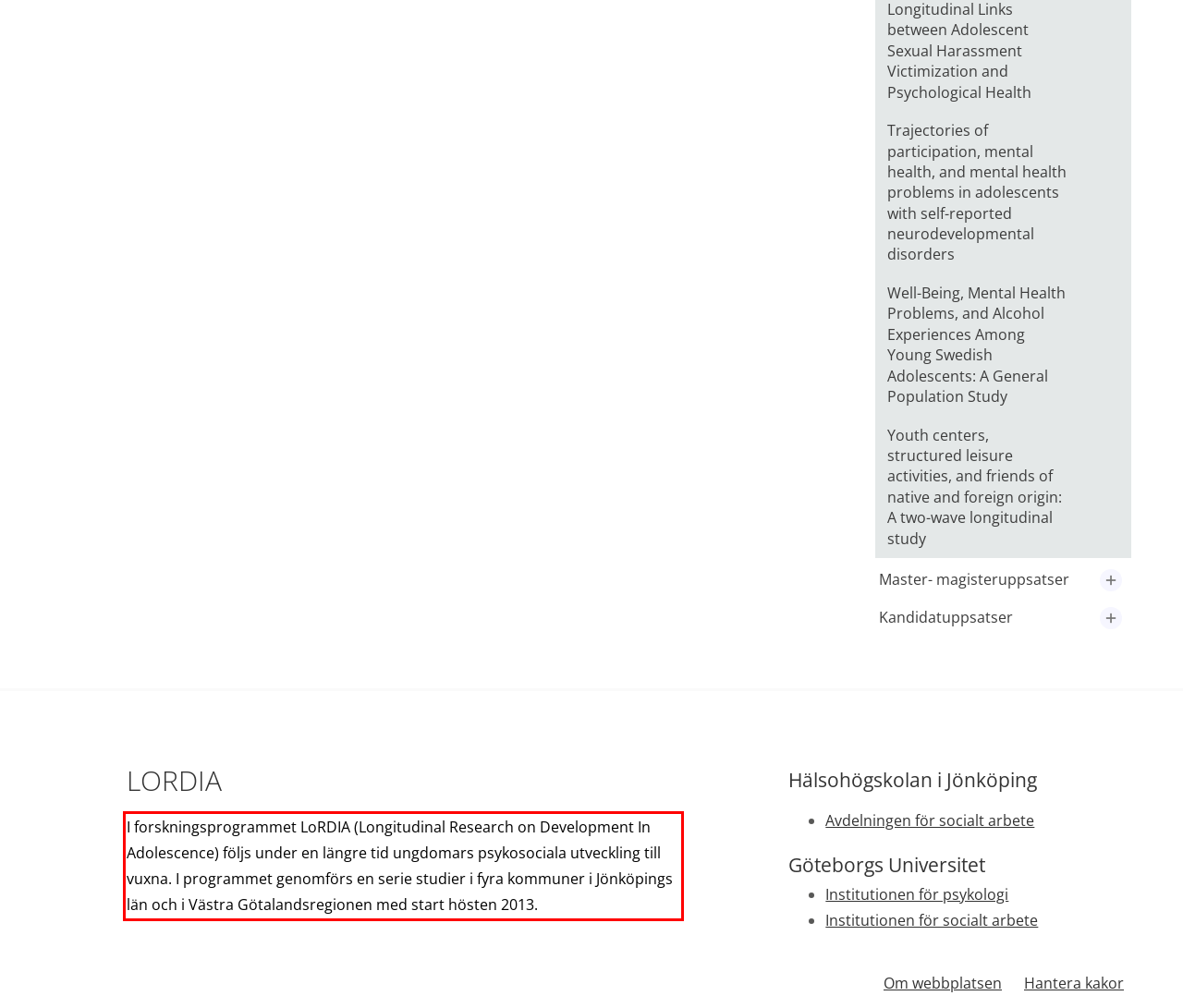Given a screenshot of a webpage containing a red bounding box, perform OCR on the text within this red bounding box and provide the text content.

I forskningsprogrammet LoRDIA (Longitudinal Research on Development In Adolescence) följs under en längre tid ungdomars psykosociala utveckling till vuxna. I programmet genomförs en serie studier i fyra kommuner i Jönköpings län och i Västra Götalandsregionen med start hösten 2013.